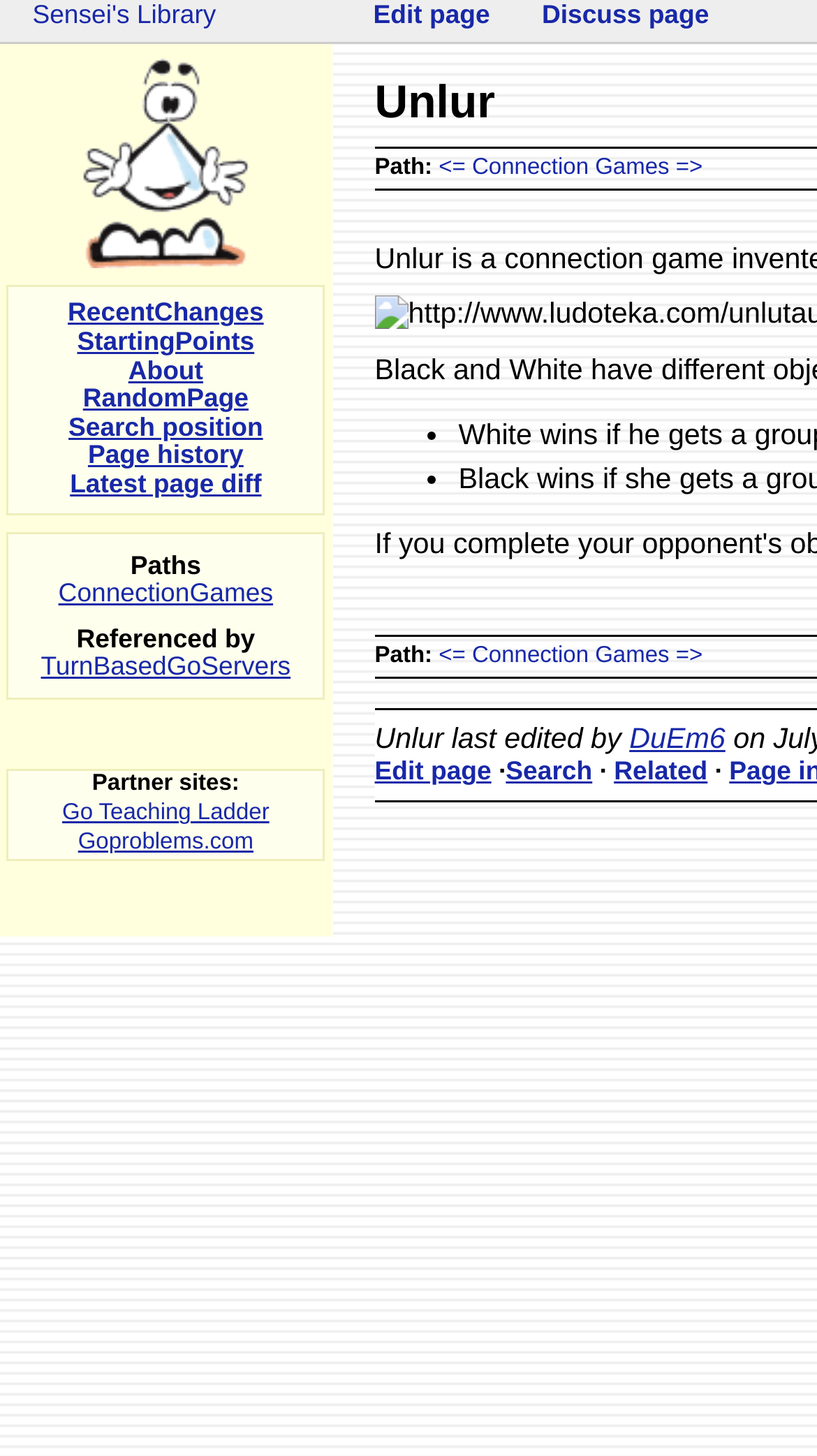Please indicate the bounding box coordinates of the element's region to be clicked to achieve the instruction: "Edit page". Provide the coordinates as four float numbers between 0 and 1, i.e., [left, top, right, bottom].

[0.459, 0.52, 0.601, 0.54]